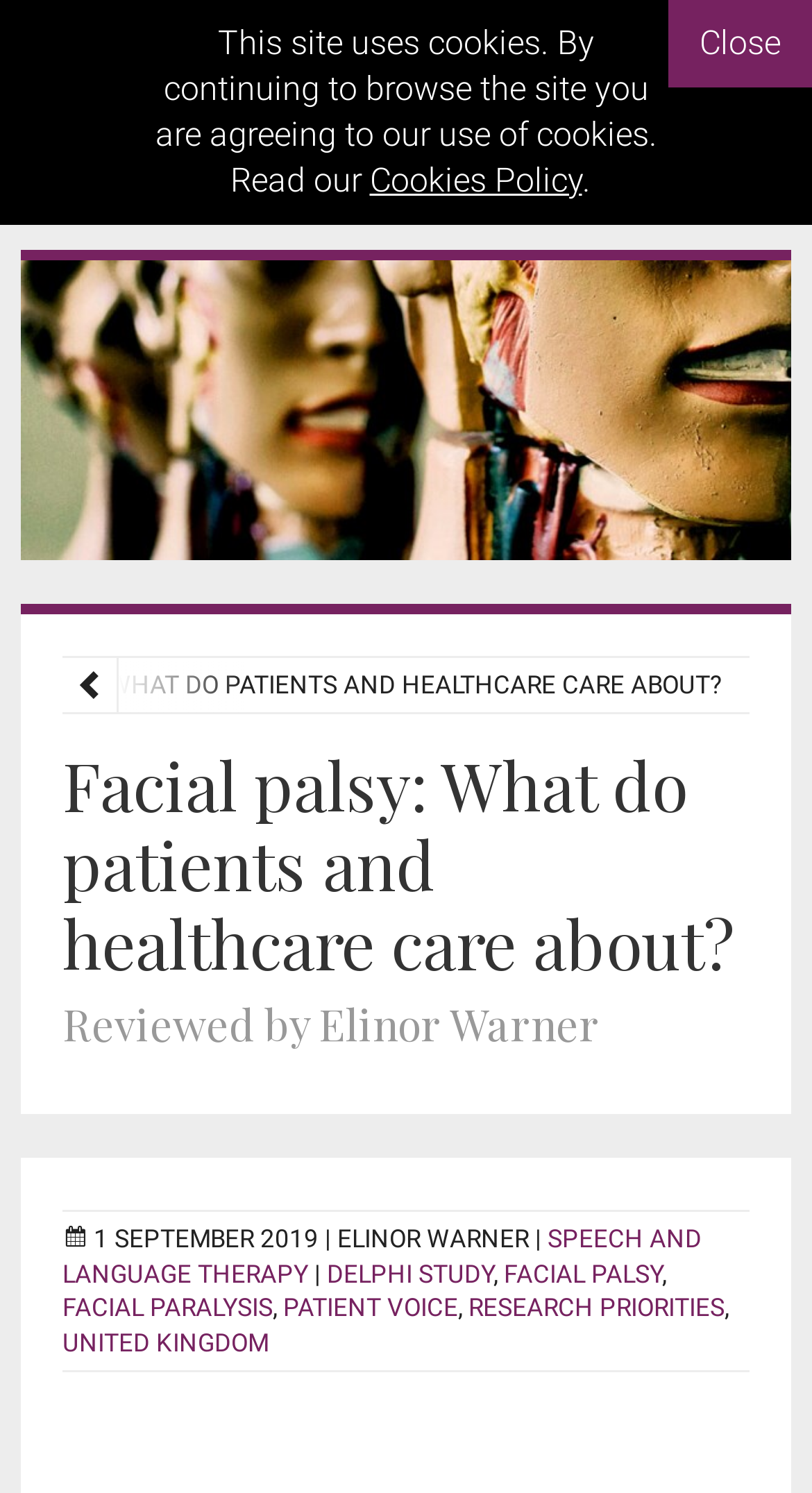Answer the question in one word or a short phrase:
What is the research priority mentioned in the article?

Research priorities